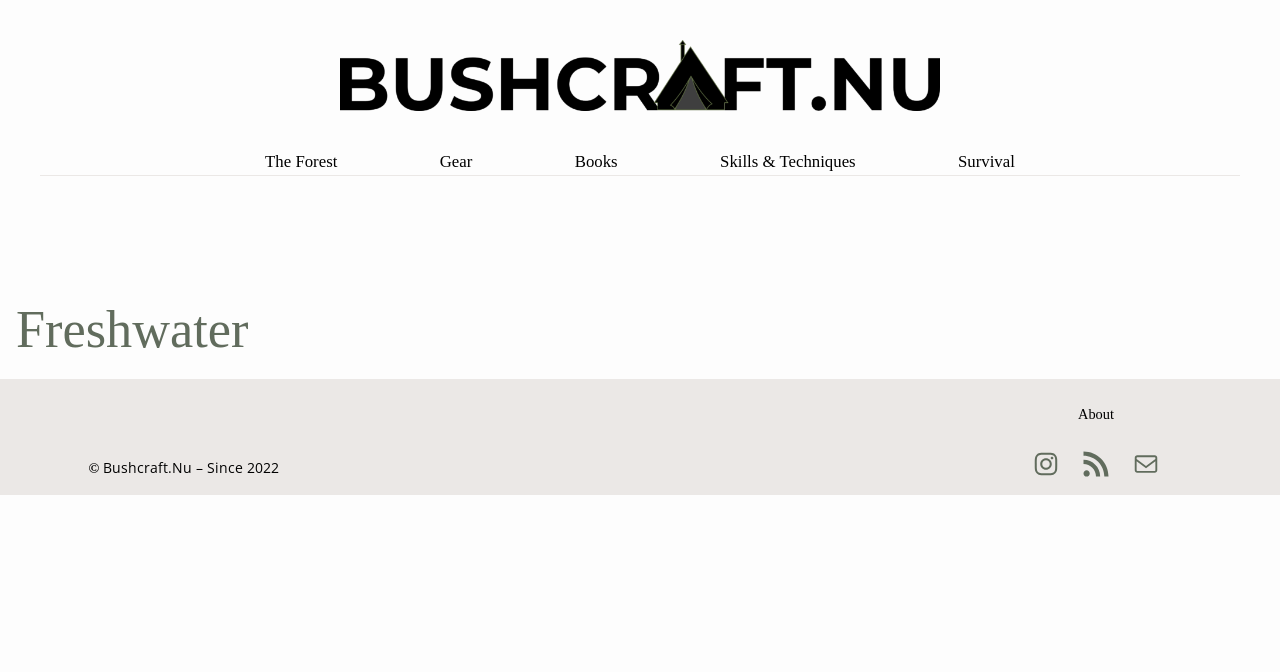What is the copyright symbol on the webpage?
Provide a fully detailed and comprehensive answer to the question.

The copyright symbol '©' is located in the footer section, indicating the copyright ownership of the website.